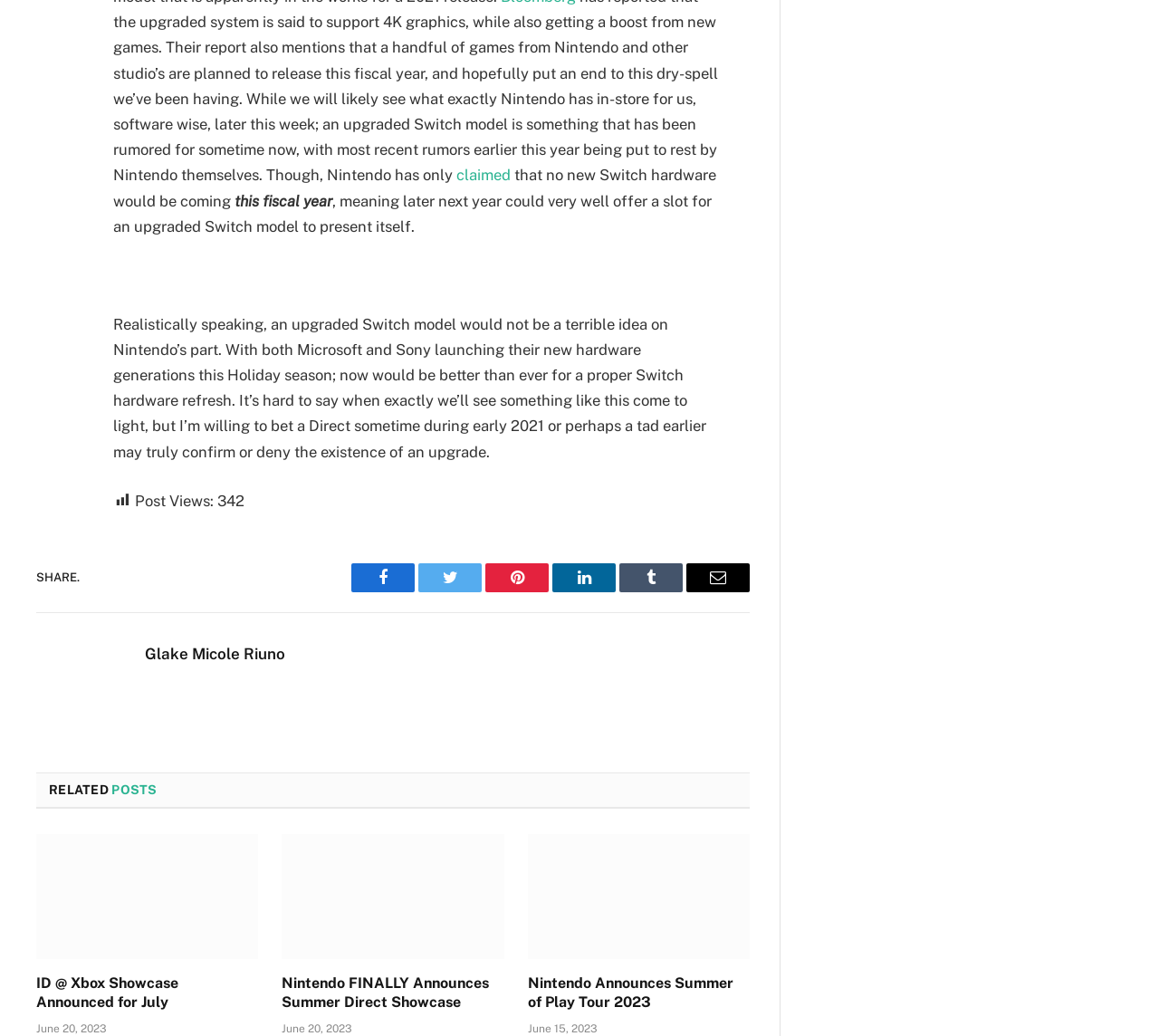Can you specify the bounding box coordinates of the area that needs to be clicked to fulfill the following instruction: "Visit the author's page"?

[0.125, 0.622, 0.246, 0.64]